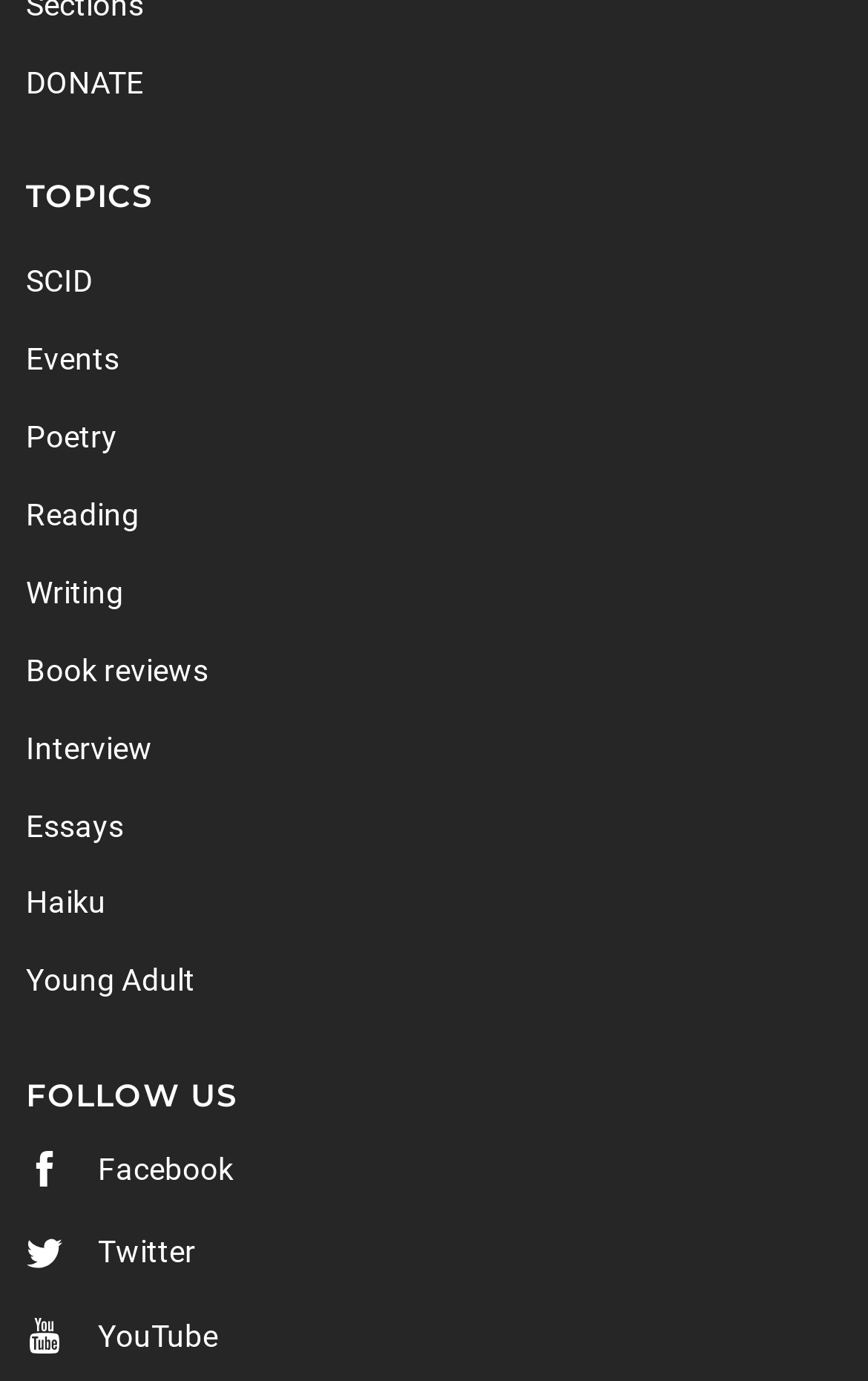What is the last topic listed?
Based on the image, provide your answer in one word or phrase.

Young Adult